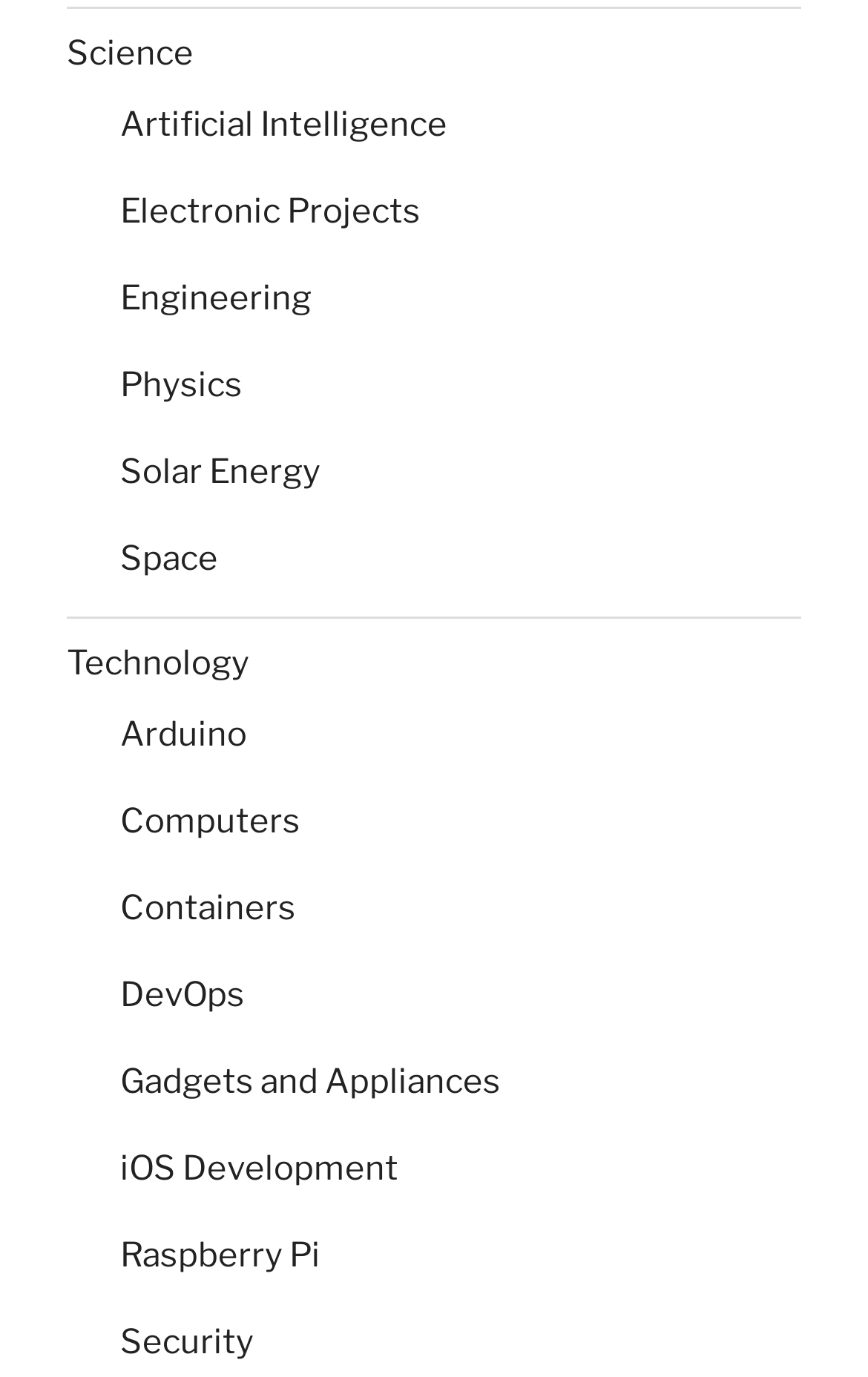Provide your answer to the question using just one word or phrase: What is the last category listed?

Security